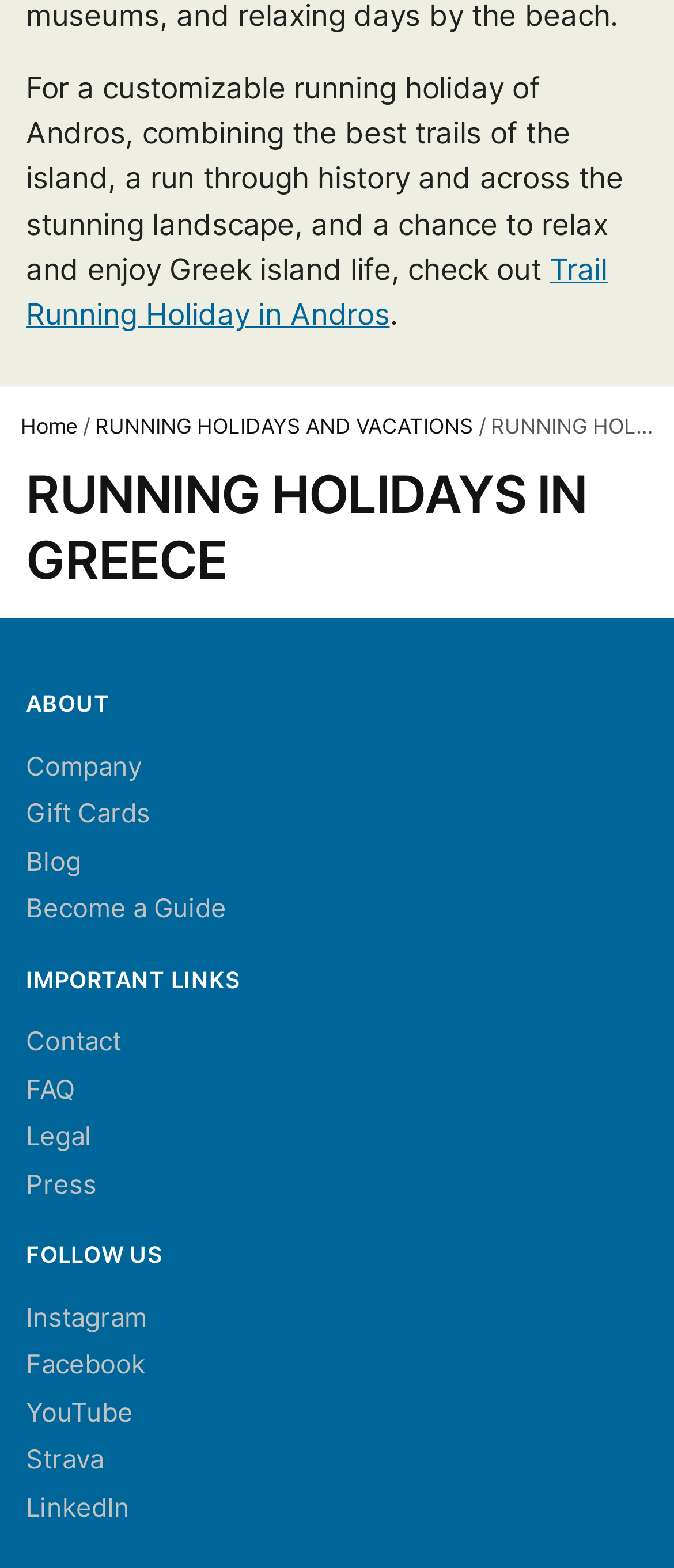Please identify the bounding box coordinates for the region that you need to click to follow this instruction: "Go to Home".

[0.031, 0.263, 0.115, 0.28]